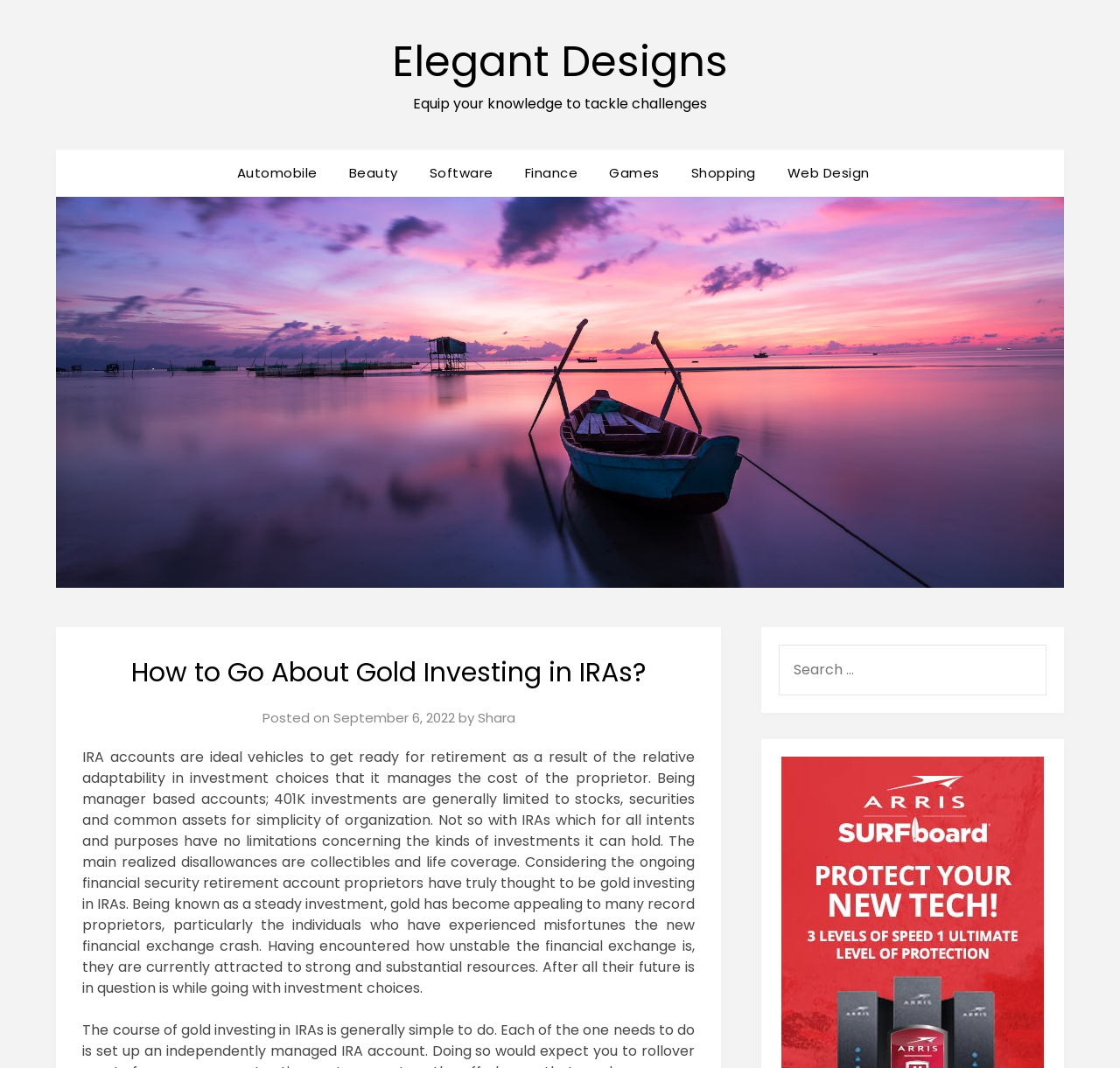Please find the bounding box coordinates of the element that must be clicked to perform the given instruction: "View the 'Web Design' page". The coordinates should be four float numbers from 0 to 1, i.e., [left, top, right, bottom].

[0.69, 0.14, 0.789, 0.185]